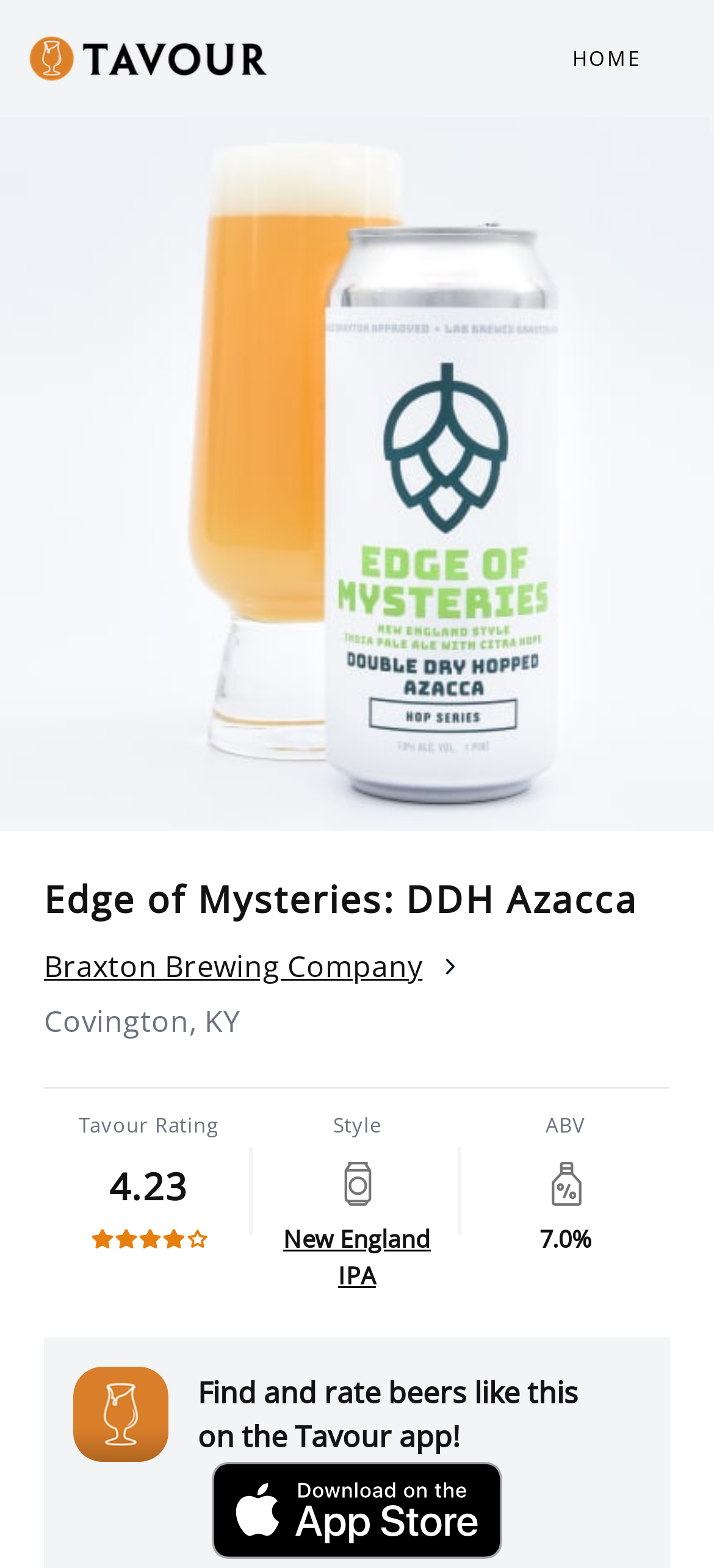Offer a detailed explanation of the webpage layout and contents.

This webpage is about a beer called "Edge of Mysteries: DDH Azacca" from Braxton Brewing Company. At the top left, there is a "Tavour logo" link, accompanied by an image of the logo. To the right of the logo, there is a "HOME" link. Below these elements, there is a large image of the beer can, with the title "Edge of Mysteries: DDH Azacca" in a heading above it. The title is followed by a link to "Braxton Brewing Company" with a chevron right icon.

Below the title, there is a "Covington, KY" text, indicating the location of the brewery. A horizontal separator line follows, separating the top section from the bottom section. In the bottom section, there are several elements arranged horizontally. From left to right, there is a "Tavour Rating" text, followed by a "4.23" rating in a heading, accompanied by five star icons. Next to the rating, there is a "Style" text, accompanied by a beer can icon, and a "New England IPA" link. Further to the right, there is an "ABV" text, accompanied by a beer ABV icon, and a "7.0%" text.

At the very bottom of the page, there is a "Tavour icon" image, followed by a heading that invites users to "Find and rate beers like this on the Tavour app!". Below this heading, there is a link to the Tavour app.